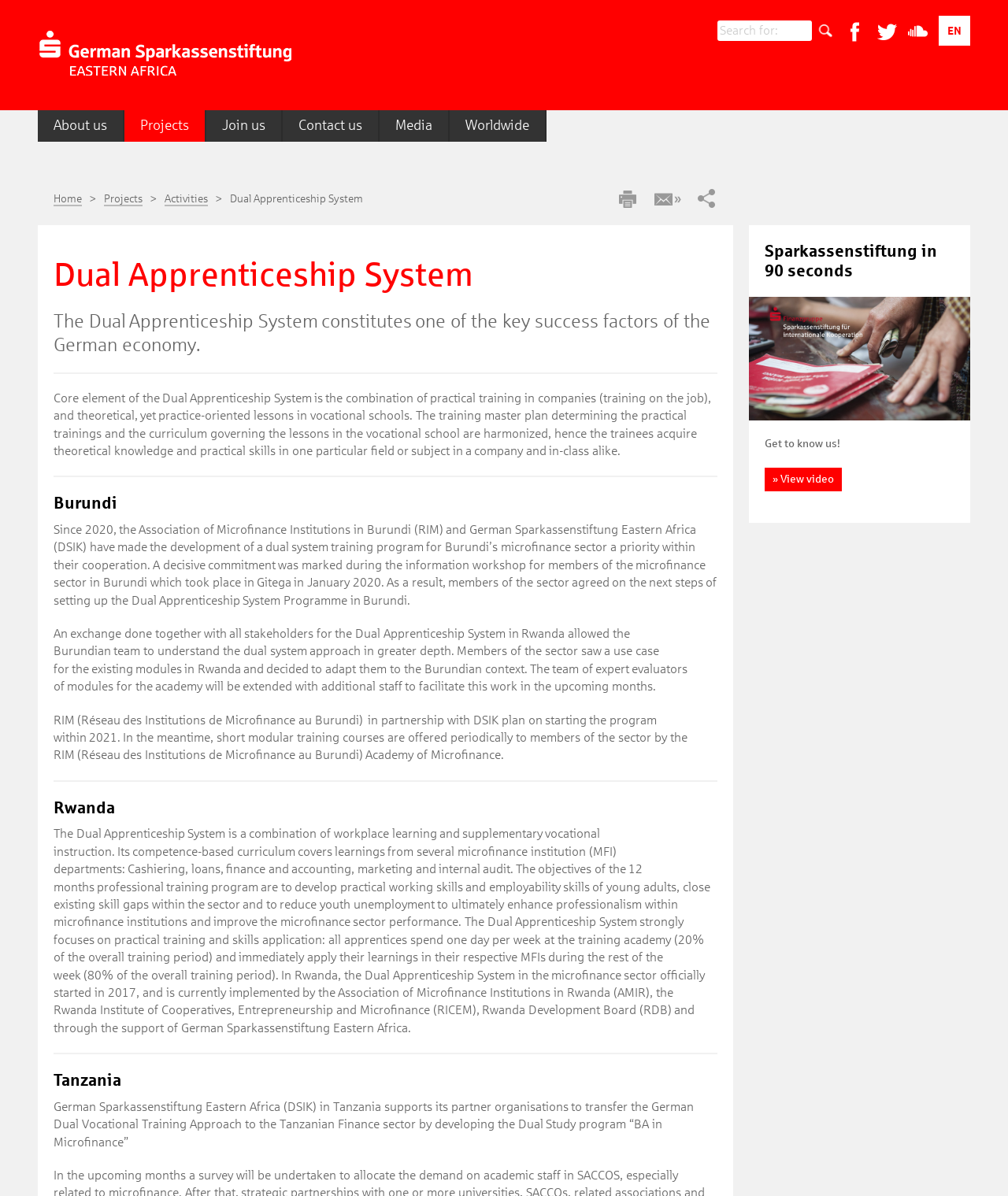Locate the bounding box coordinates of the clickable area to execute the instruction: "Search for something". Provide the coordinates as four float numbers between 0 and 1, represented as [left, top, right, bottom].

[0.711, 0.017, 0.805, 0.034]